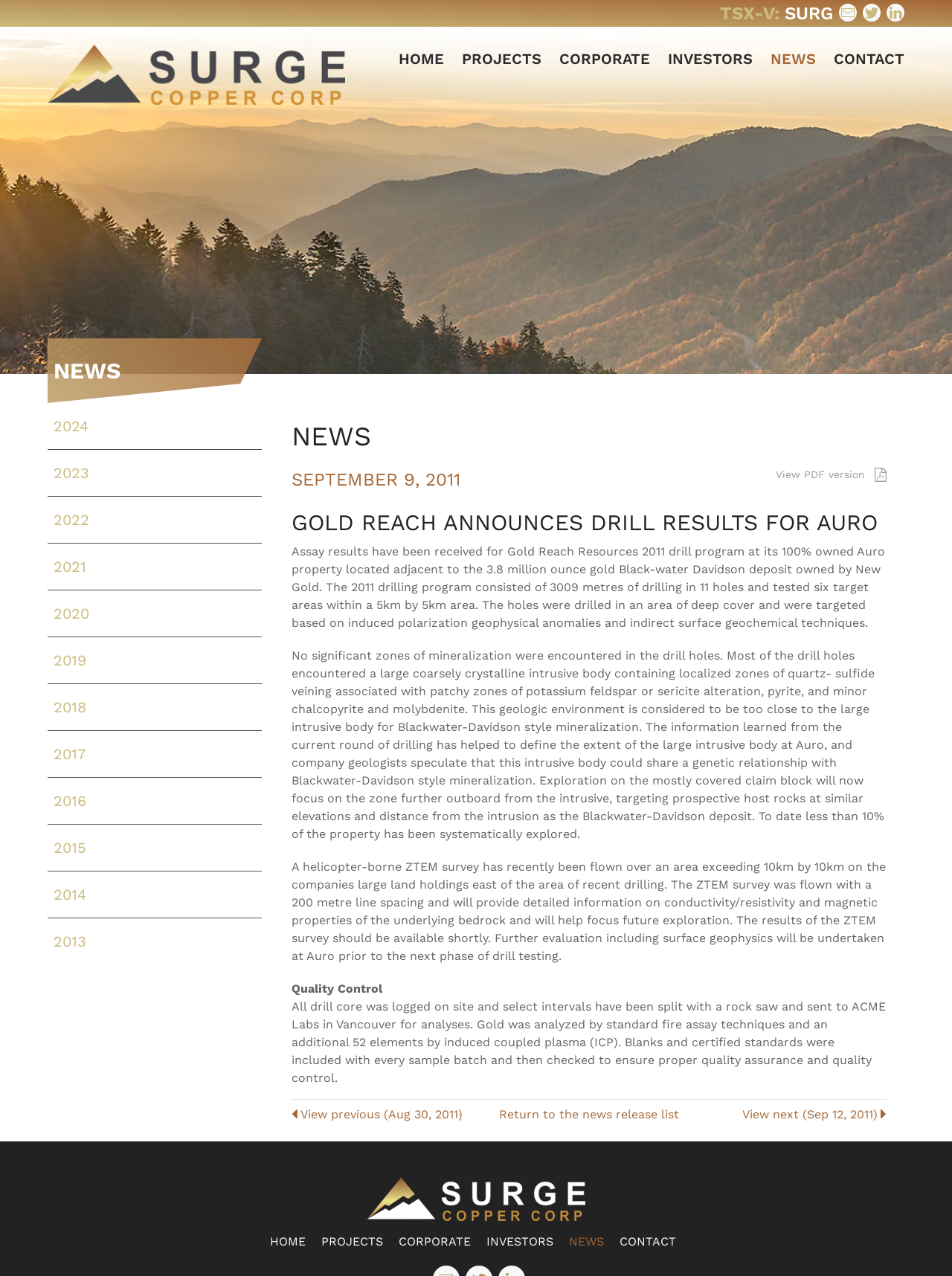Could you indicate the bounding box coordinates of the region to click in order to complete this instruction: "View PDF version".

[0.815, 0.367, 0.931, 0.377]